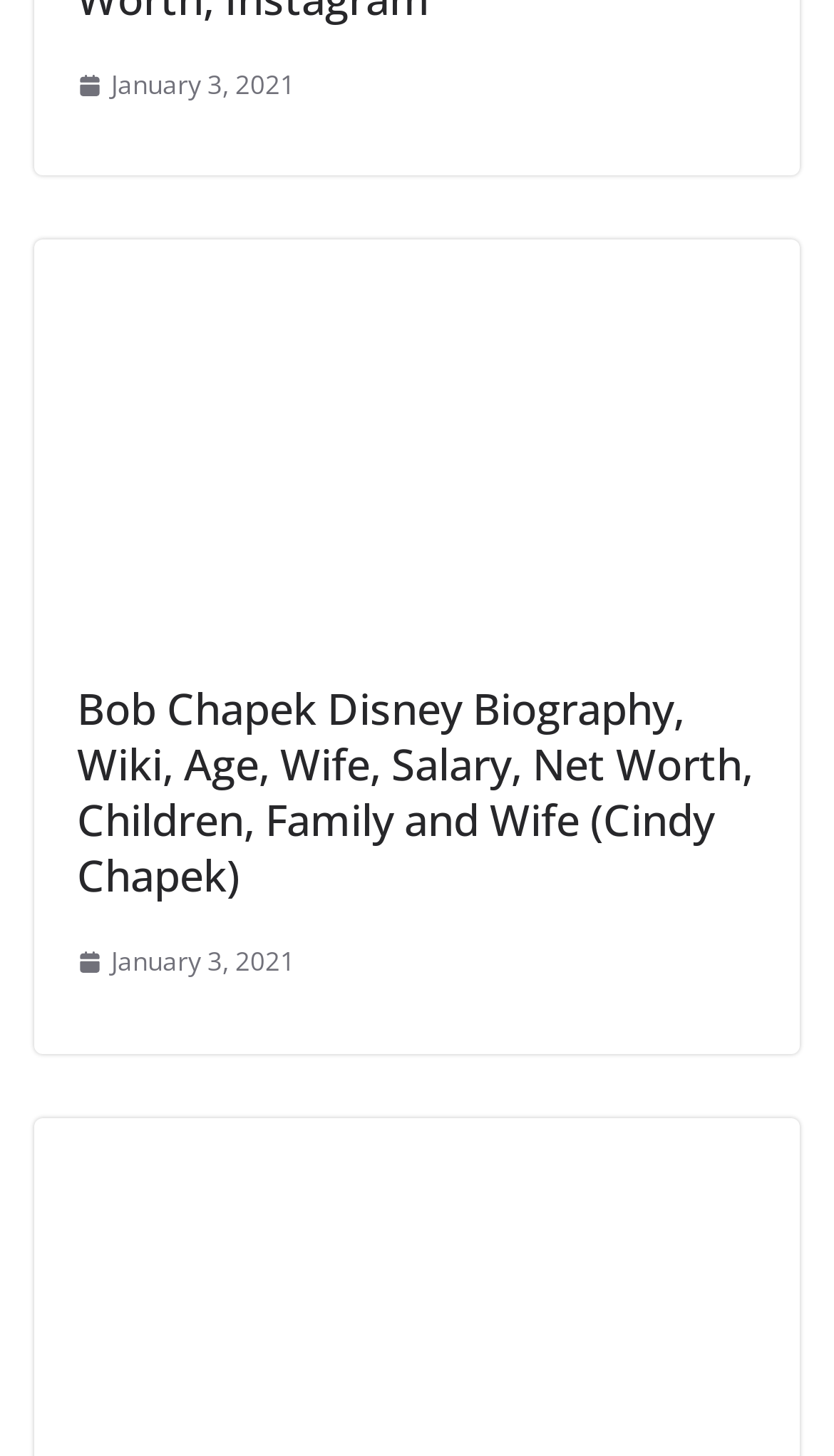Give a concise answer of one word or phrase to the question: 
Whose biography is being described?

Bob Chapek